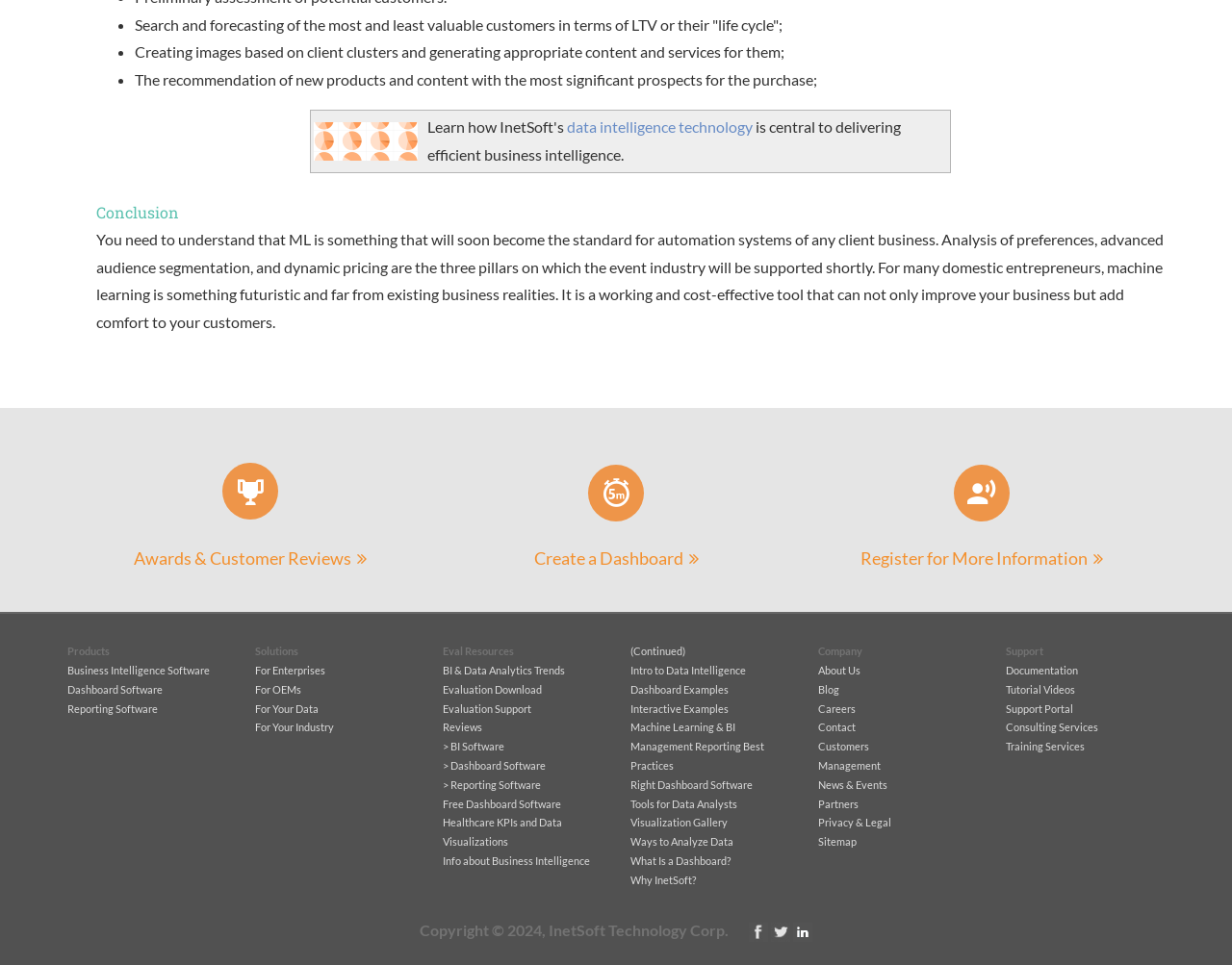Indicate the bounding box coordinates of the clickable region to achieve the following instruction: "Leave a comment."

None